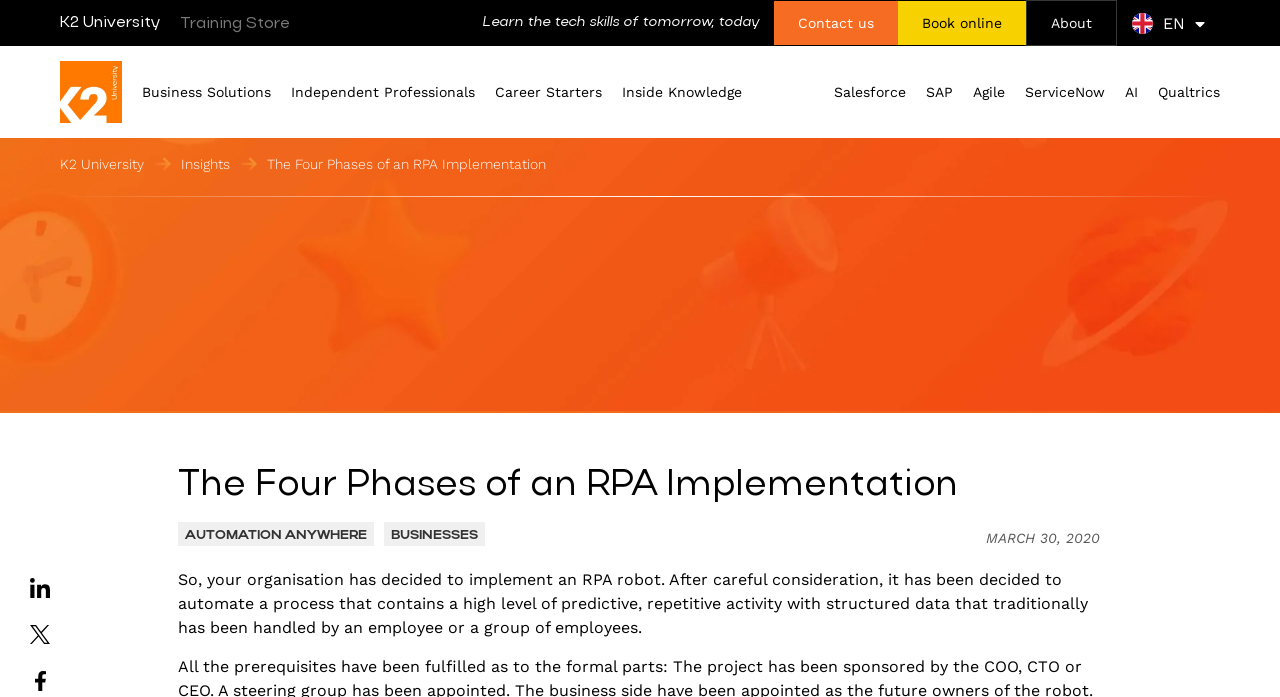Locate the bounding box coordinates of the segment that needs to be clicked to meet this instruction: "Learn more about 'RPA Implementation'".

[0.209, 0.224, 0.427, 0.247]